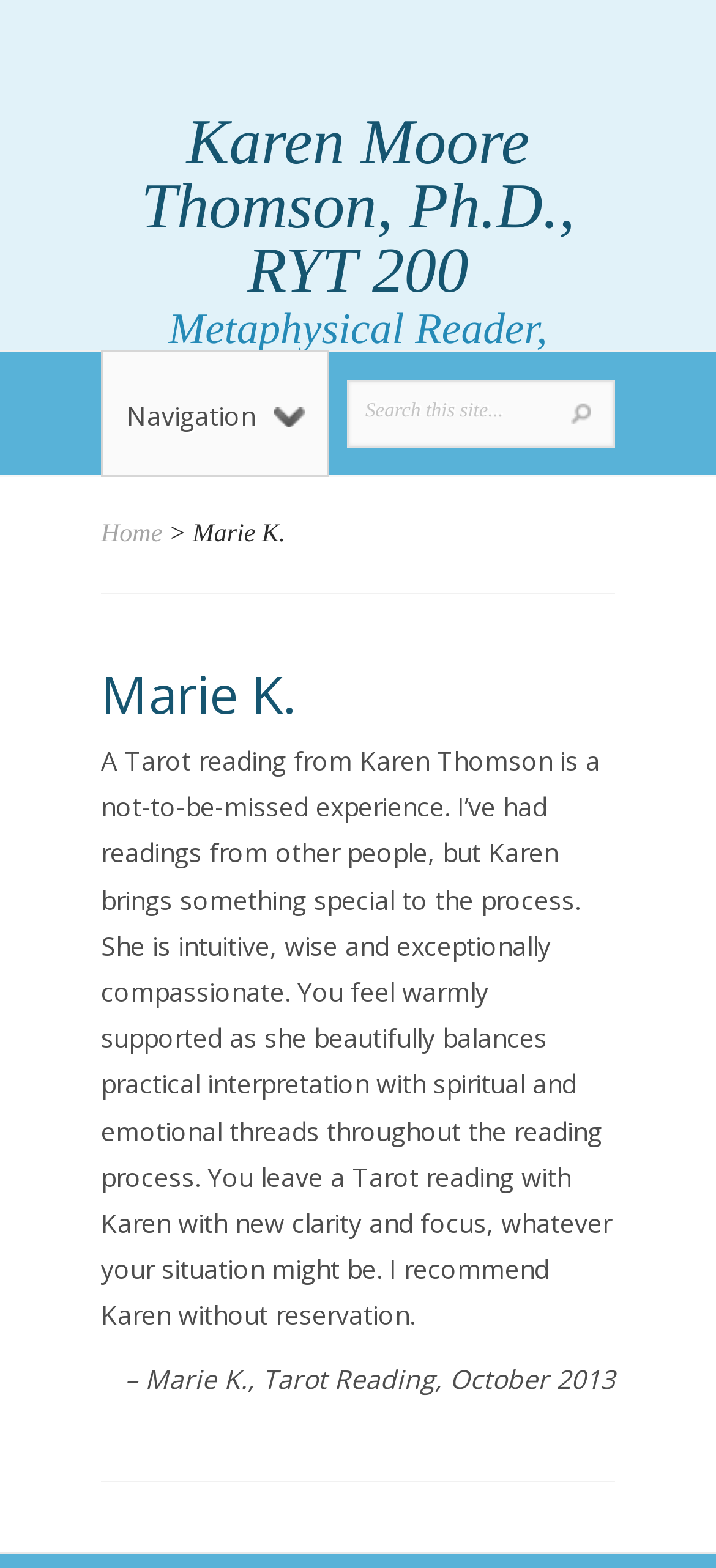Please respond to the question using a single word or phrase:
When was the Tarot reading experience?

October 2013